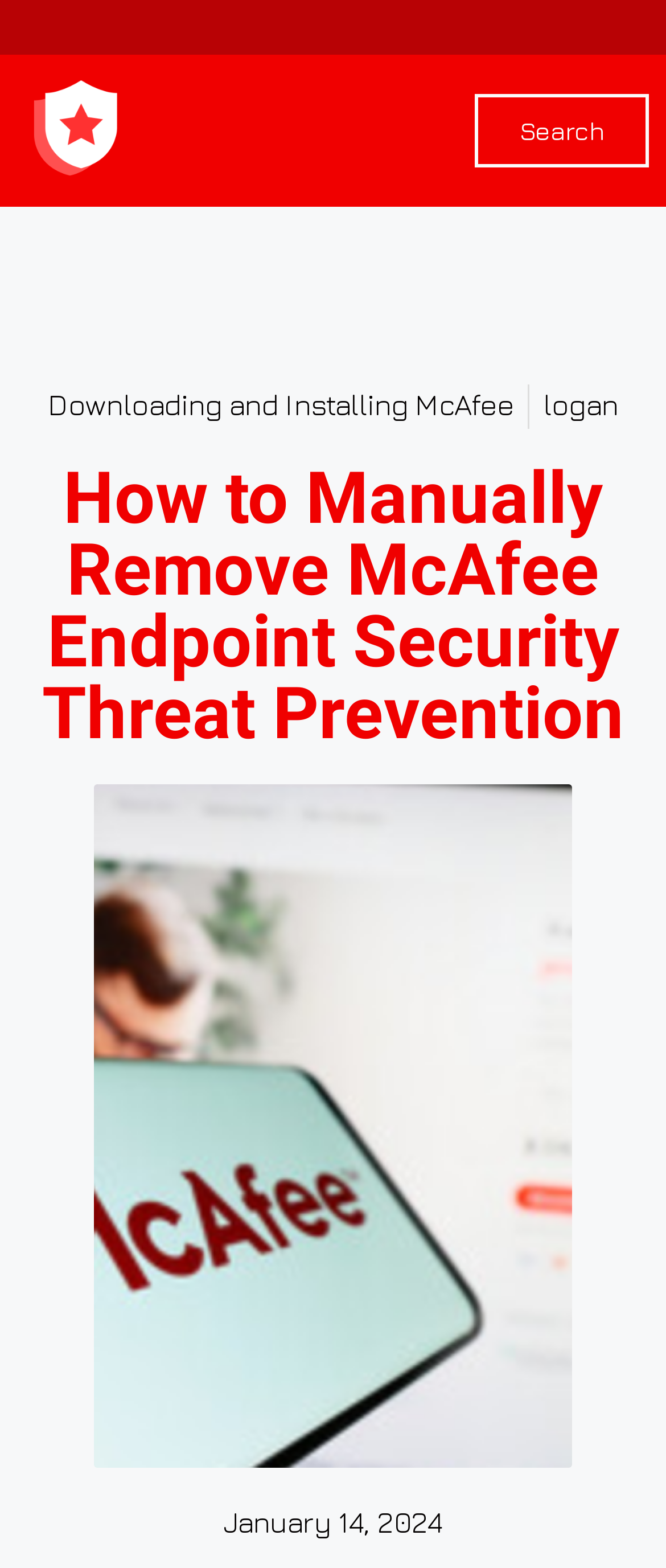Find the coordinates for the bounding box of the element with this description: "Downloading and Installing McAfee".

[0.072, 0.247, 0.772, 0.269]